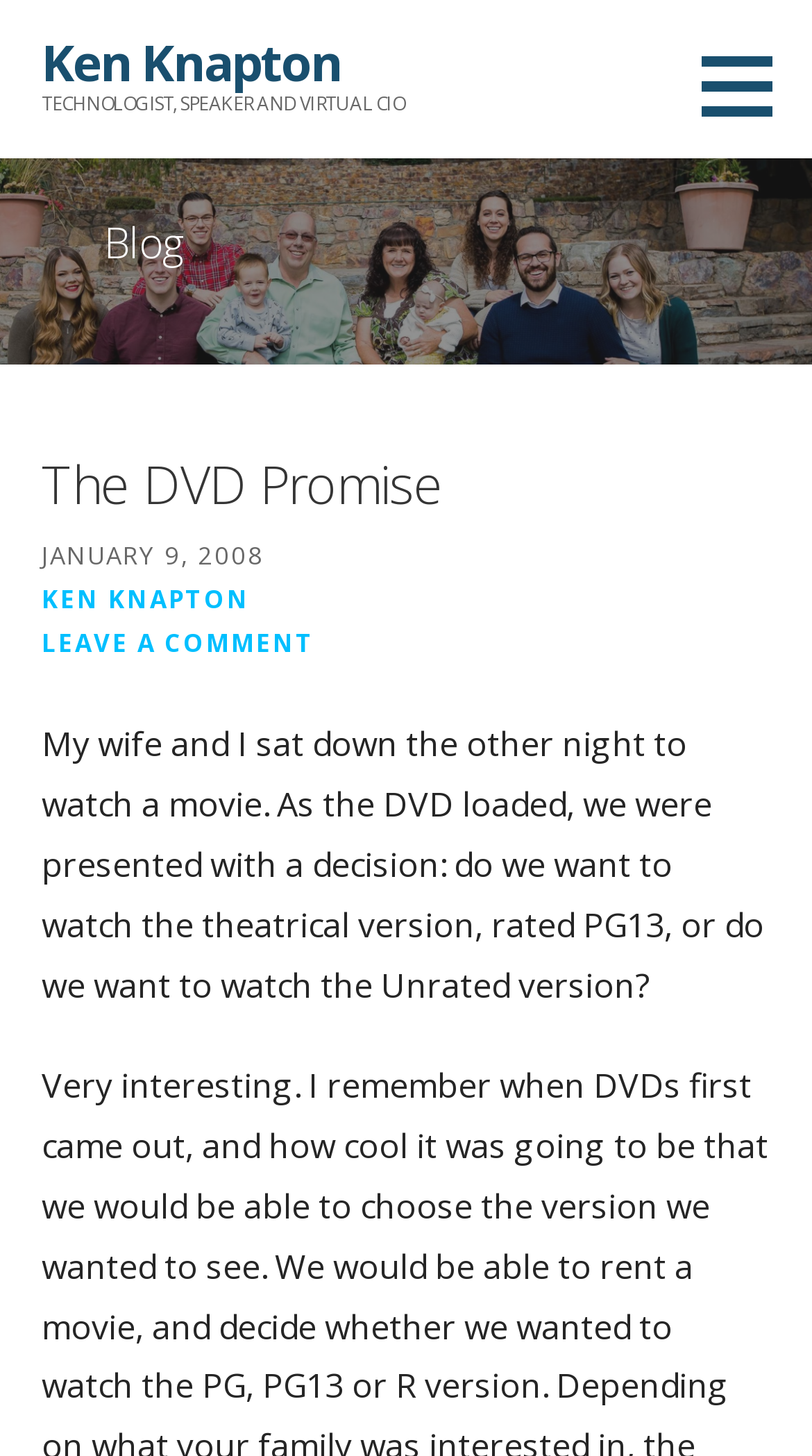Extract the main heading from the webpage content.

The DVD Promise